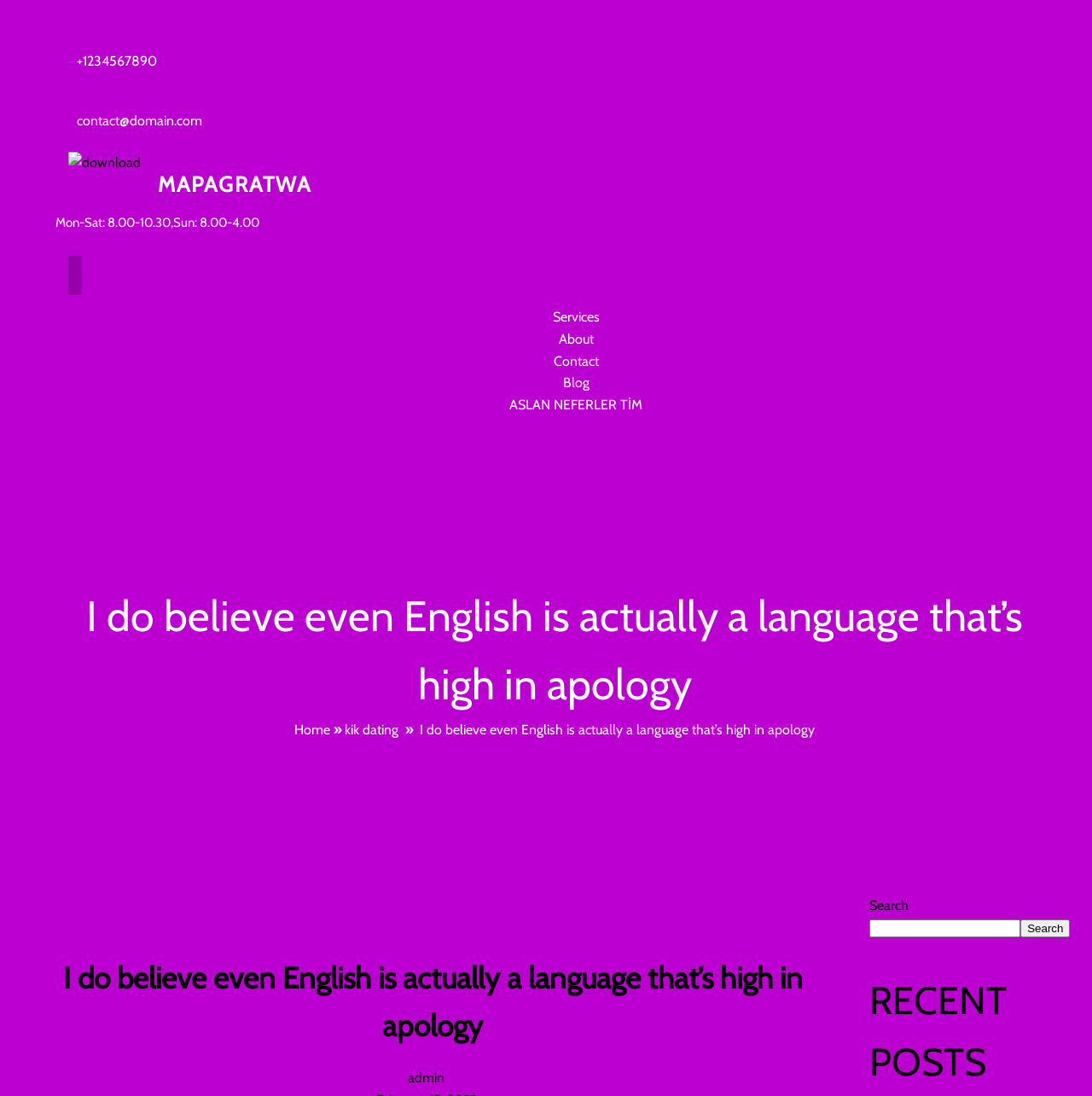Provide a one-word or short-phrase response to the question:
What is the text on the image button?

download